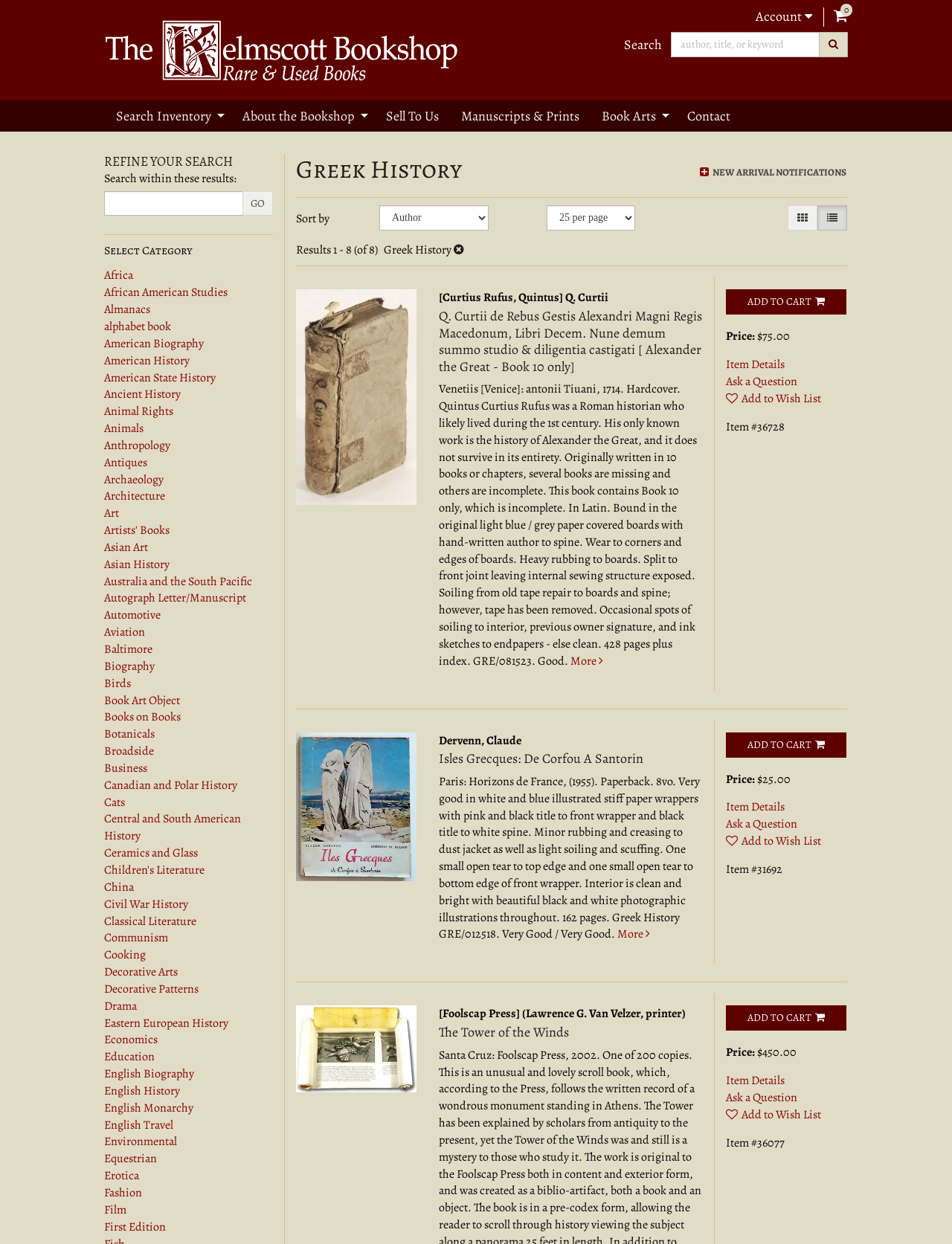Locate the bounding box coordinates of the area you need to click to fulfill this instruction: 'Go to the 'About the Bookshop' page'. The coordinates must be in the form of four float numbers ranging from 0 to 1: [left, top, right, bottom].

[0.243, 0.081, 0.394, 0.105]